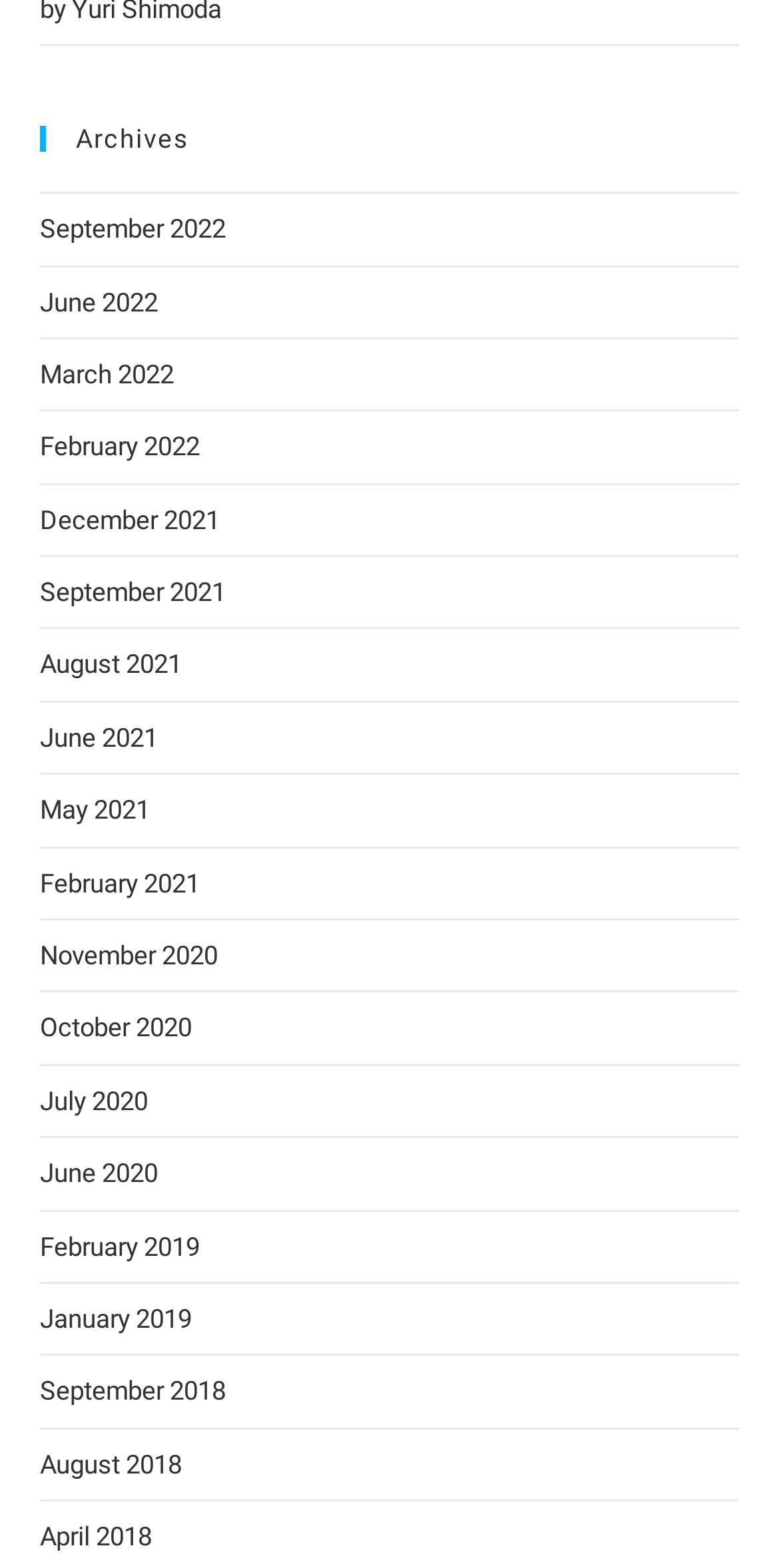Answer the following in one word or a short phrase: 
How many links are available for the year 2022?

3